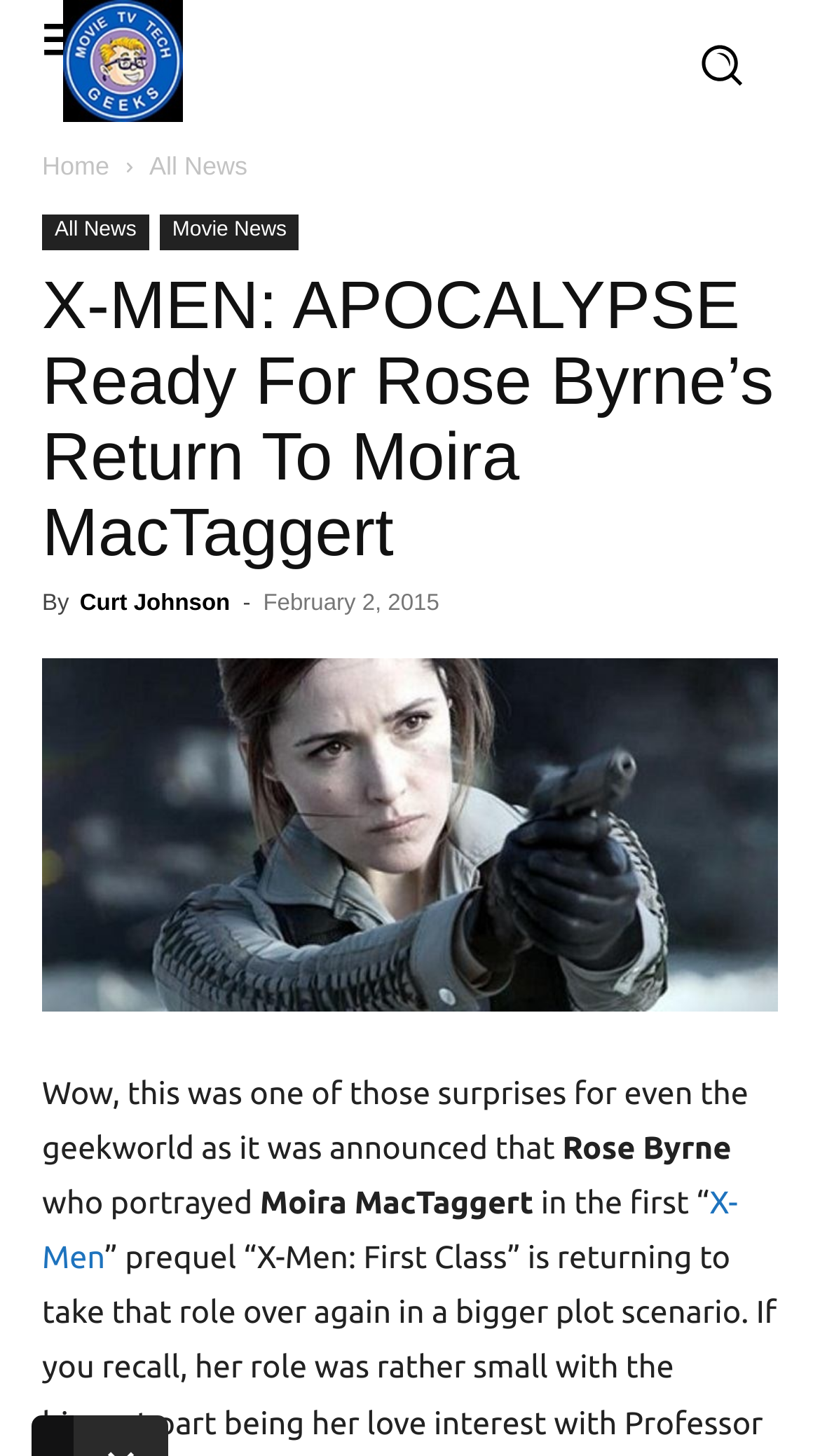What is the category of the news article?
Could you please answer the question thoroughly and with as much detail as possible?

The category of the news article can be found in the link element located in the navigation menu. The link element contains the text 'Movie News', which indicates the category of the article.